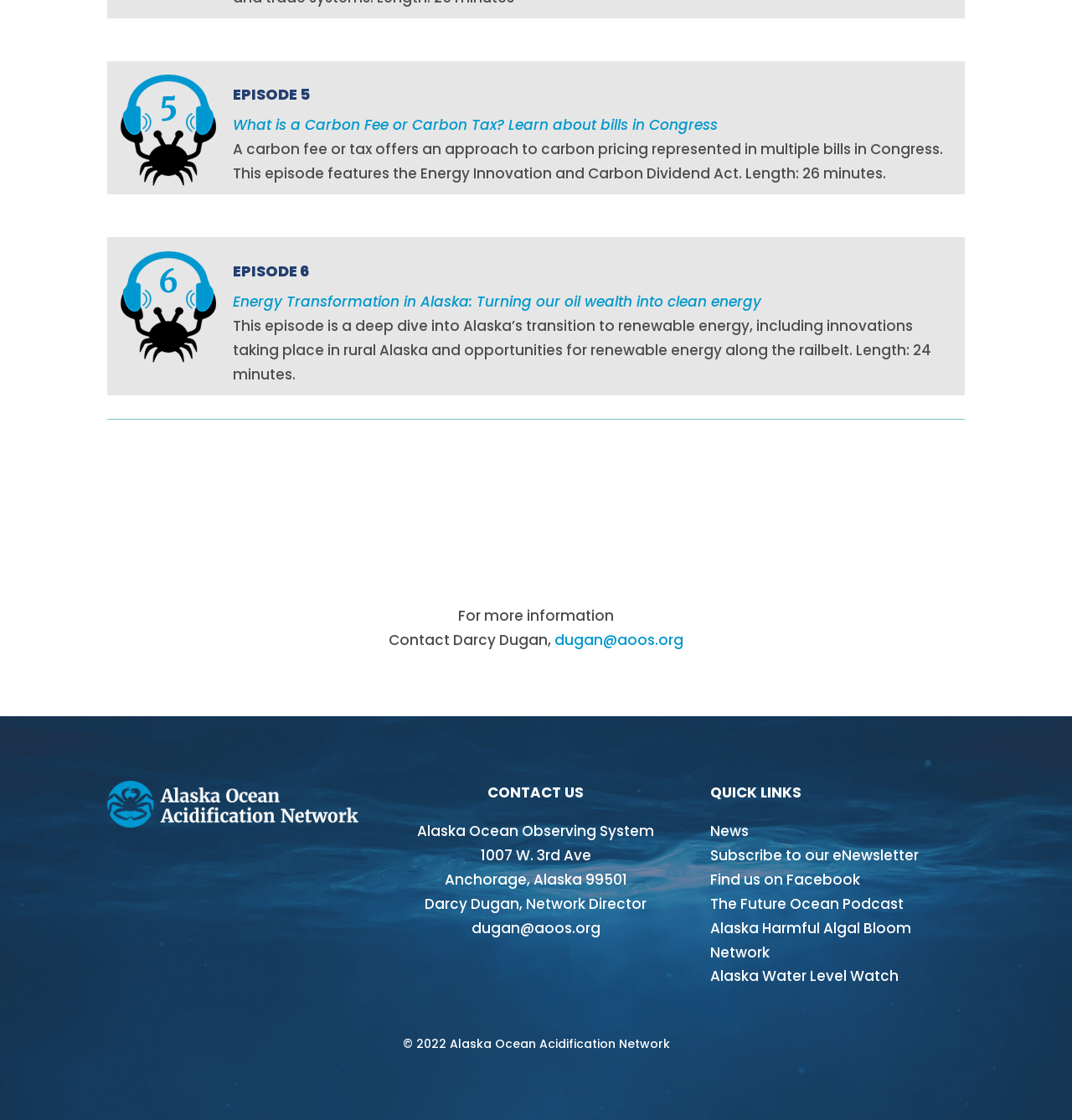Utilize the details in the image to thoroughly answer the following question: What is the contact email of Darcy Dugan?

The contact email of Darcy Dugan can be found in the link element with the text 'dugan@aoos.org' which is located below the StaticText element with the text 'Contact Darcy Dugan,'.